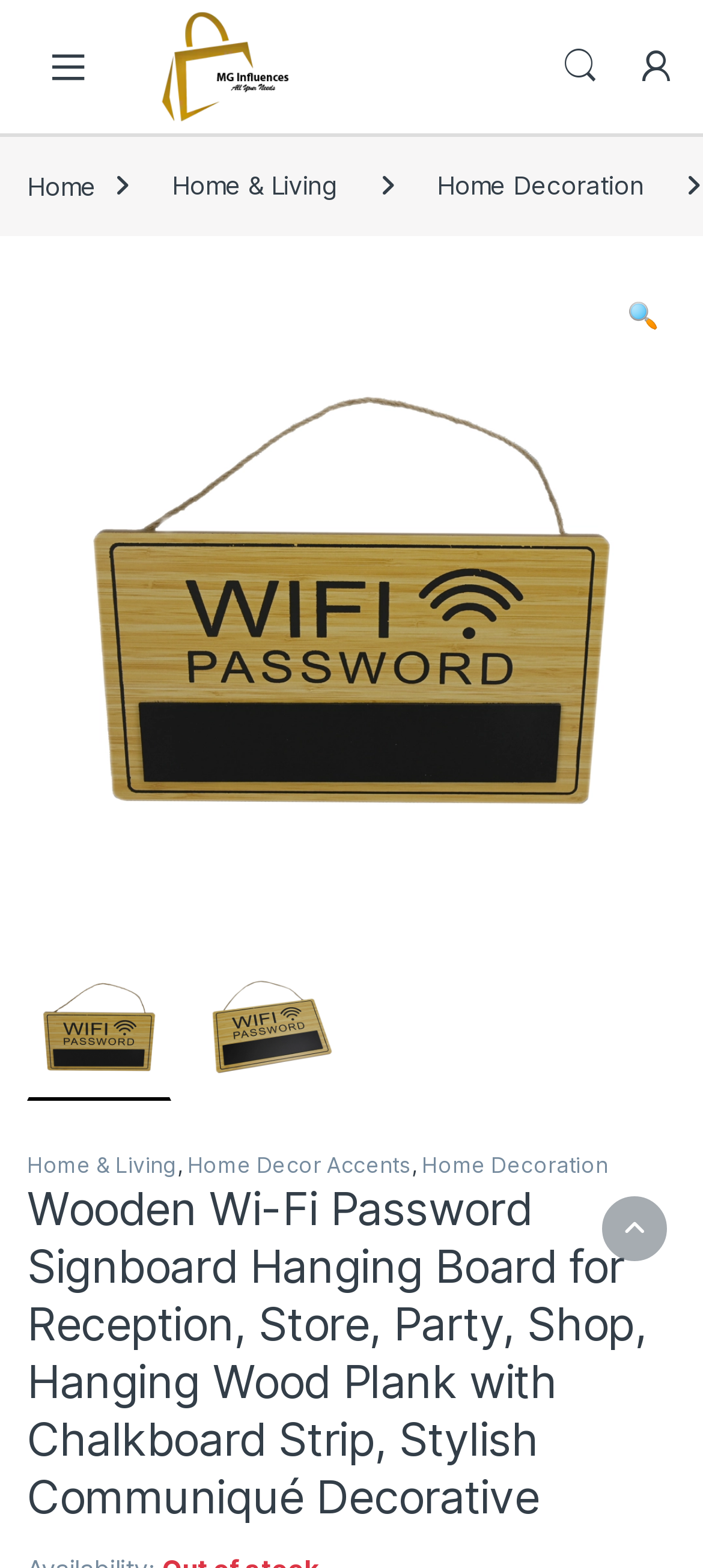Please find and report the bounding box coordinates of the element to click in order to perform the following action: "Search for something". The coordinates should be expressed as four float numbers between 0 and 1, in the format [left, top, right, bottom].

[0.797, 0.03, 0.854, 0.055]